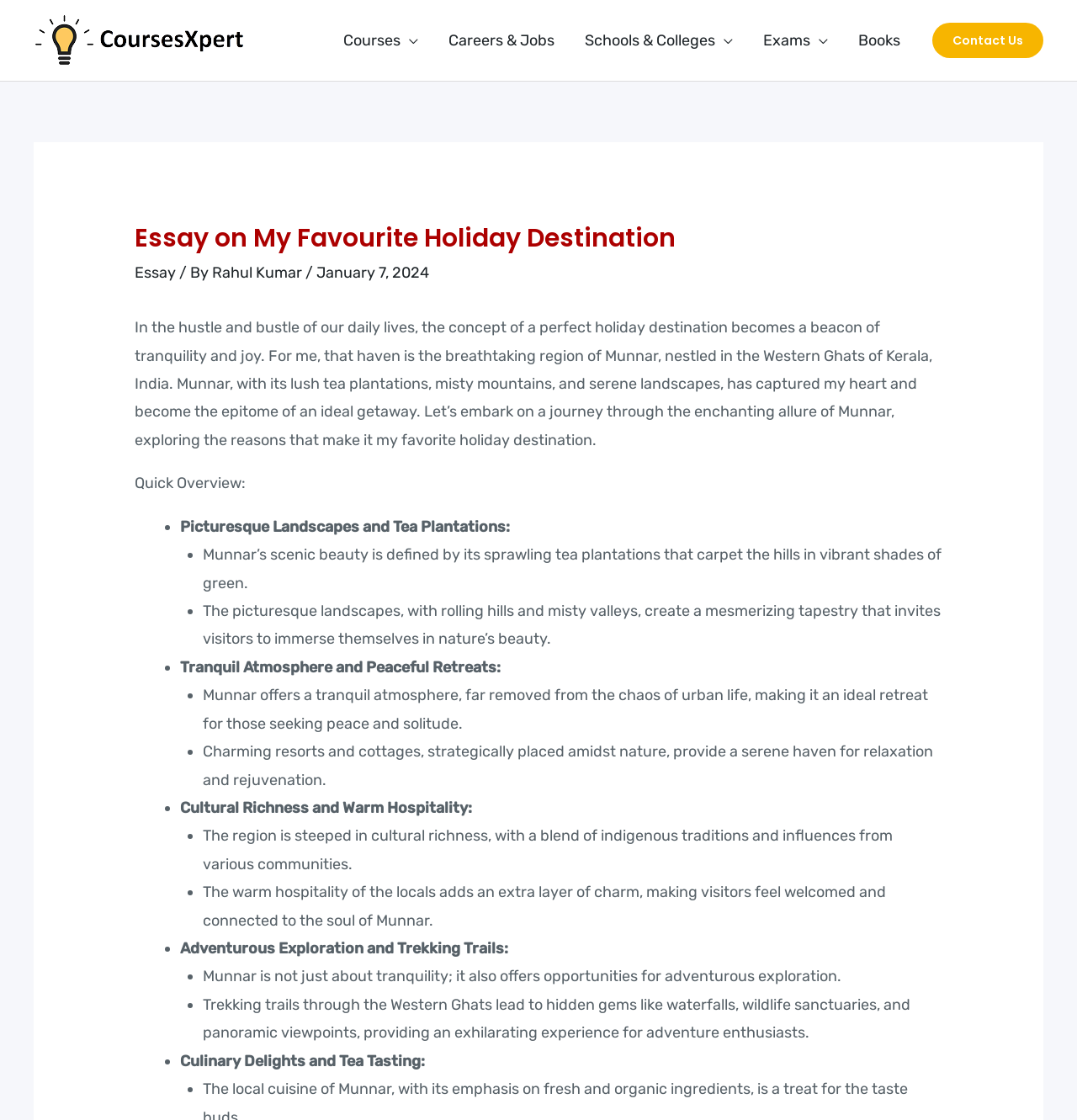Please determine the bounding box coordinates of the element to click in order to execute the following instruction: "Go to About Us page". The coordinates should be four float numbers between 0 and 1, specified as [left, top, right, bottom].

None